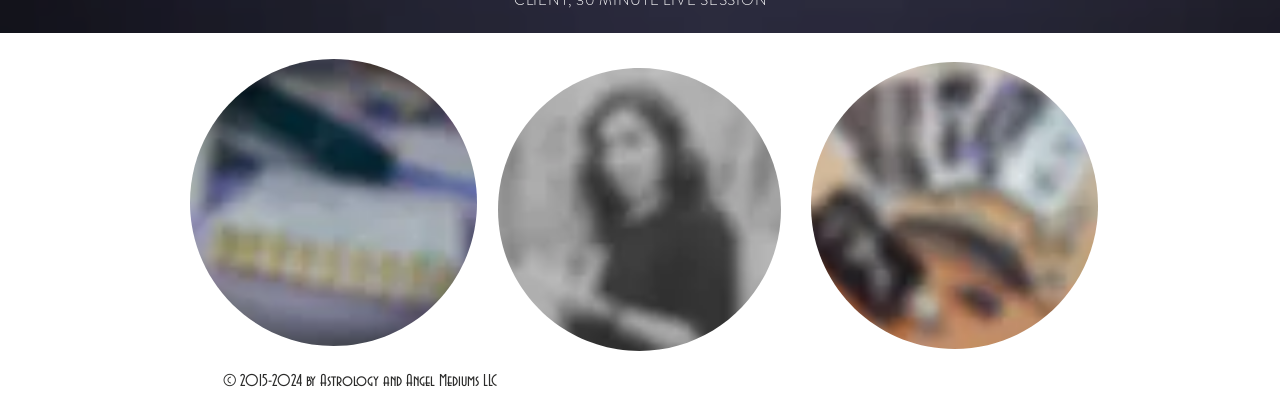What is the purpose of the region with the 'content changes on hover' attribute?
Look at the image and respond to the question as thoroughly as possible.

I observed that the regions with the 'content changes on hover' attribute contain images, suggesting that these regions are used to display images that may change when hovered over.